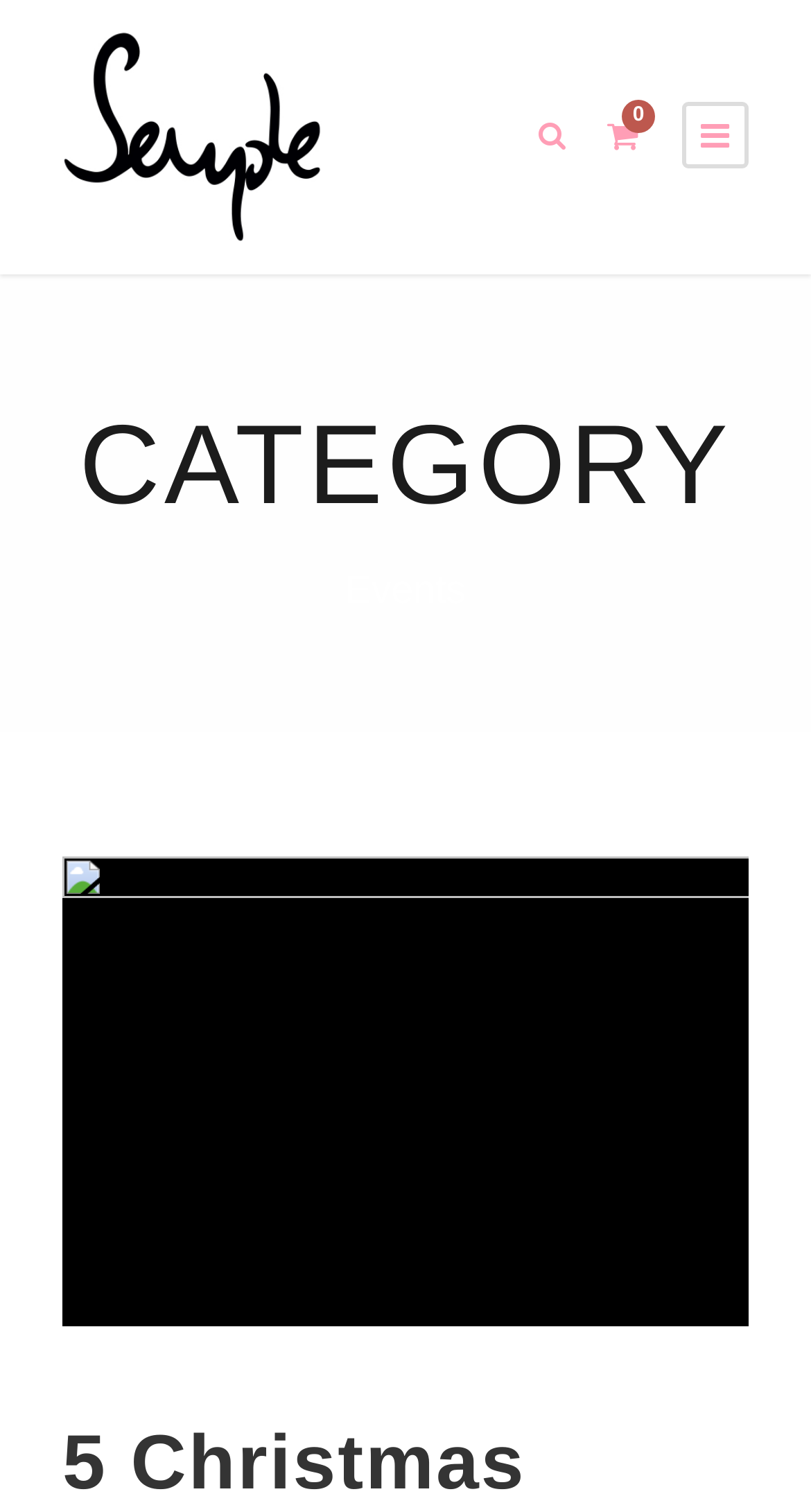Respond to the following question with a brief word or phrase:
How many links are on this page?

4